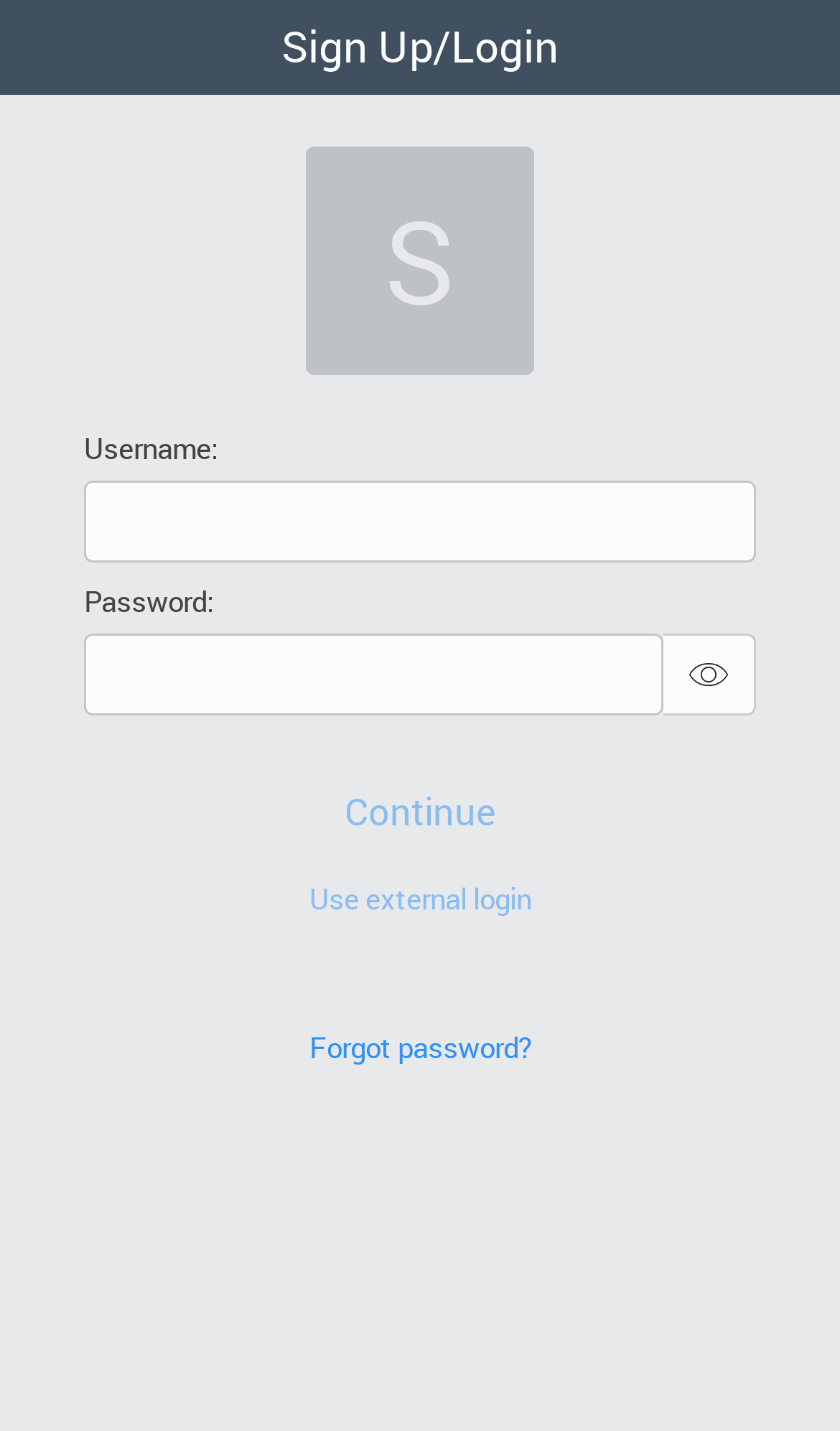Please determine the bounding box coordinates for the element with the description: "Forgot password?".

[0.353, 0.717, 0.647, 0.749]